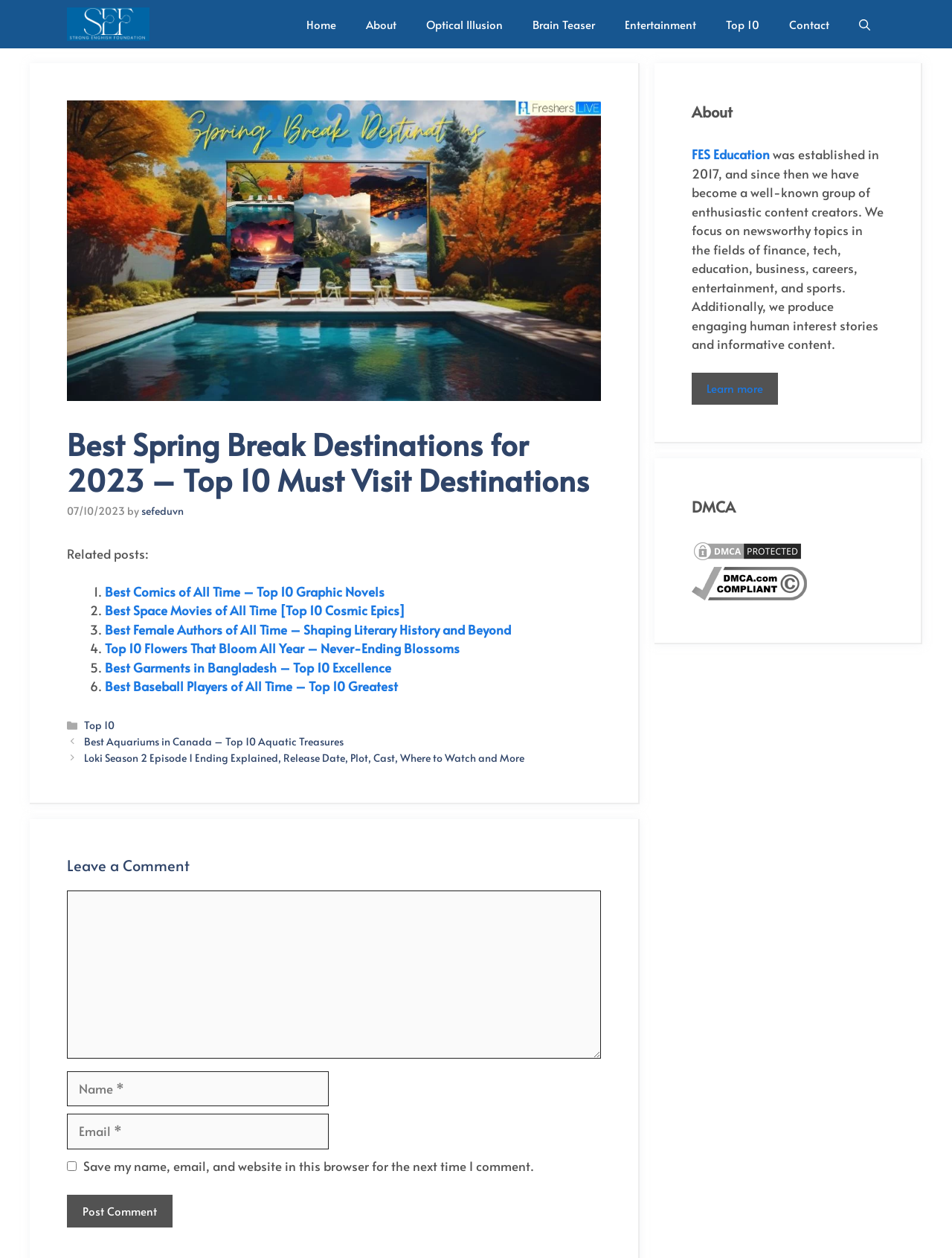Write an extensive caption that covers every aspect of the webpage.

Here is a detailed description of the webpage:

The webpage is about the "Best Spring Break Destinations for 2023" and features a top 10 list of must-visit destinations. At the top of the page, there is a navigation bar with links to "Home", "About", "Optical Illusion", "Brain Teaser", "Entertainment", "Top 10", and "Contact". There is also a search button on the right side of the navigation bar.

Below the navigation bar, there is a large image related to the topic of spring break destinations. The main content of the page is divided into two sections. On the left side, there is a header with the title "Best Spring Break Destinations for 2023 – Top 10 Must Visit Destinations" and a timestamp "07/10/2023". Below the header, there are links to related posts, including "Best Comics of All Time", "Best Space Movies of All Time", and "Best Female Authors of All Time".

On the right side of the page, there is a complementary section with two columns. The top column has a heading "About" and a brief description of FES Education, which was established in 2017 and focuses on creating content on various topics. There is also a link to "Learn more" about FES Education. The bottom column has a heading "DMCA" and links to DMCA.com Protection Status and a DMCA compliant image.

At the bottom of the page, there is a footer section with a heading "Leave a Comment" and a comment form with fields for name, email, and comment. There is also a checkbox to save the user's name, email, and website for future comments. A "Post Comment" button is located below the form.